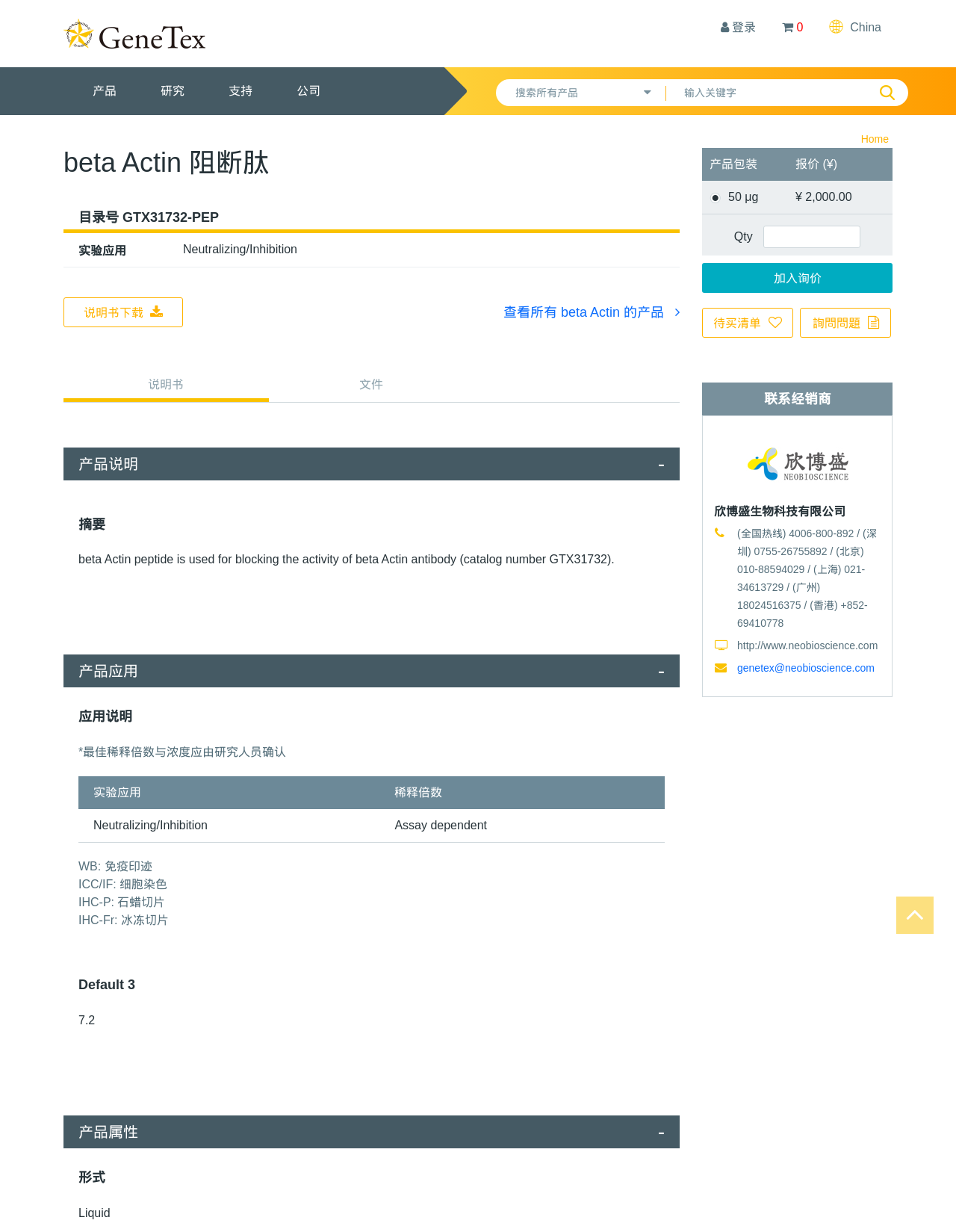Determine the bounding box coordinates of the clickable element necessary to fulfill the instruction: "Contact sales representative". Provide the coordinates as four float numbers within the 0 to 1 range, i.e., [left, top, right, bottom].

[0.799, 0.318, 0.869, 0.33]